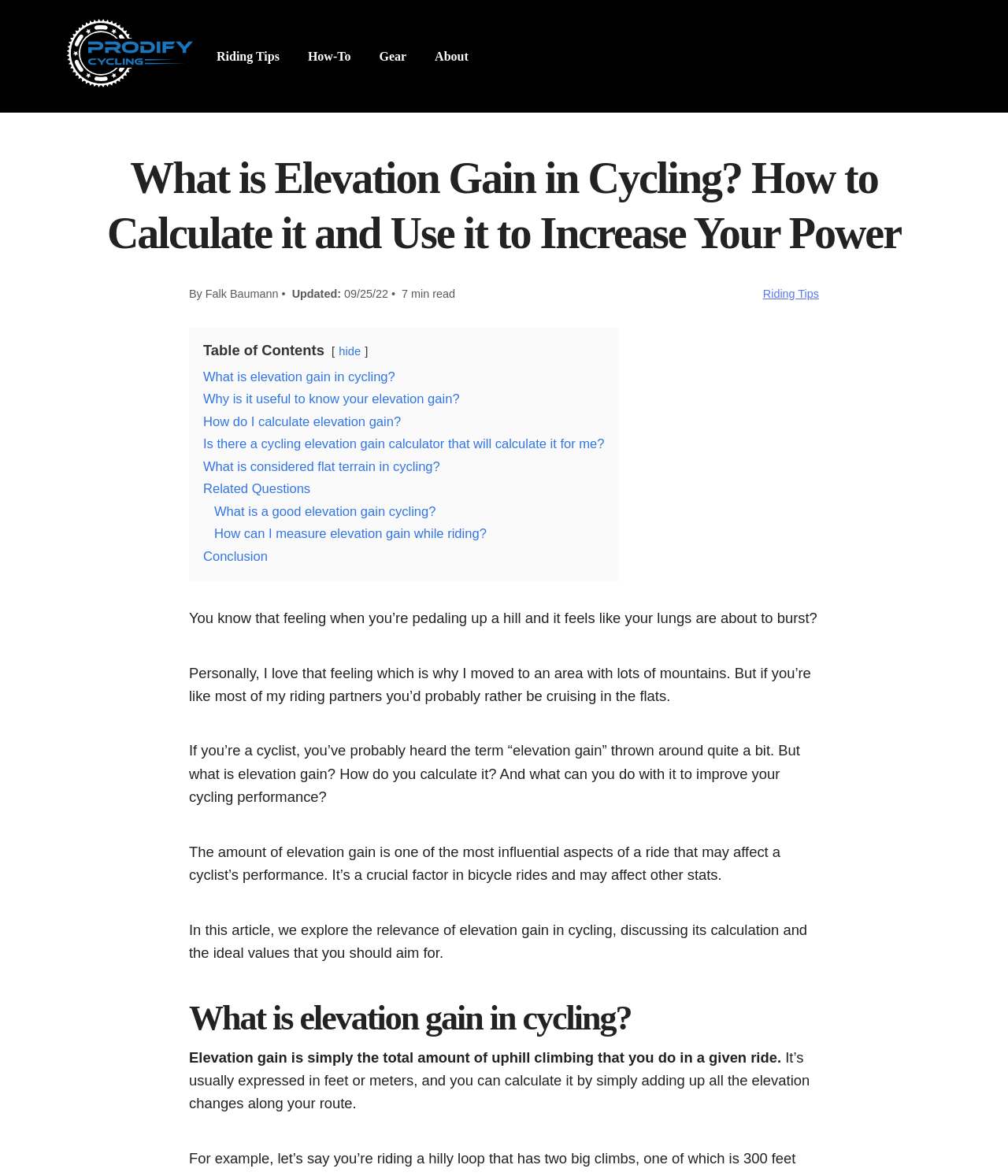Determine the bounding box coordinates of the region to click in order to accomplish the following instruction: "Click on the 'Prodify Cycling' link". Provide the coordinates as four float numbers between 0 and 1, specifically [left, top, right, bottom].

[0.066, 0.065, 0.191, 0.076]